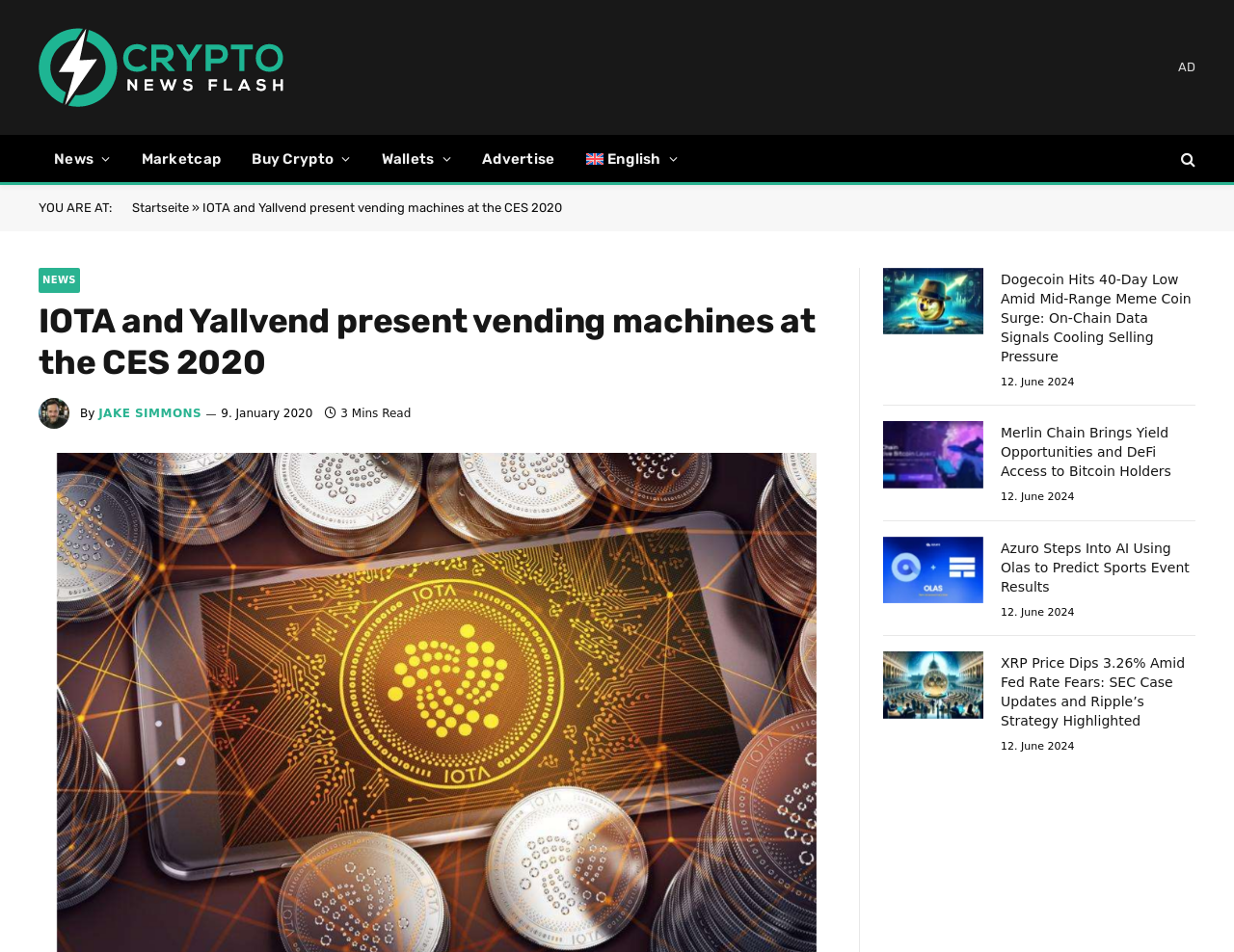Locate and extract the headline of this webpage.

IOTA and Yallvend present vending machines at the CES 2020